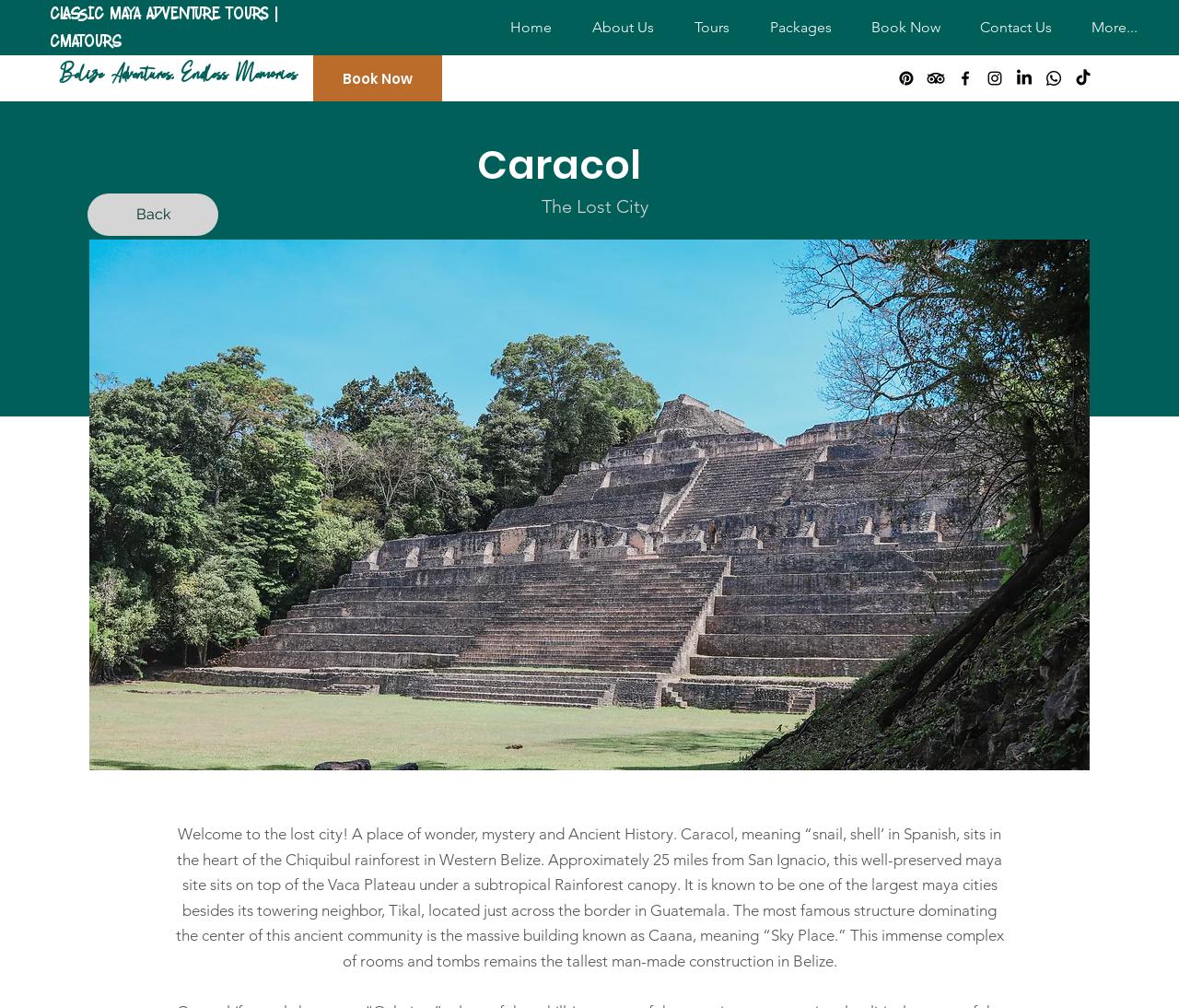Find the bounding box coordinates of the element to click in order to complete this instruction: "Click on the 'Back' link". The bounding box coordinates must be four float numbers between 0 and 1, denoted as [left, top, right, bottom].

[0.074, 0.192, 0.185, 0.234]